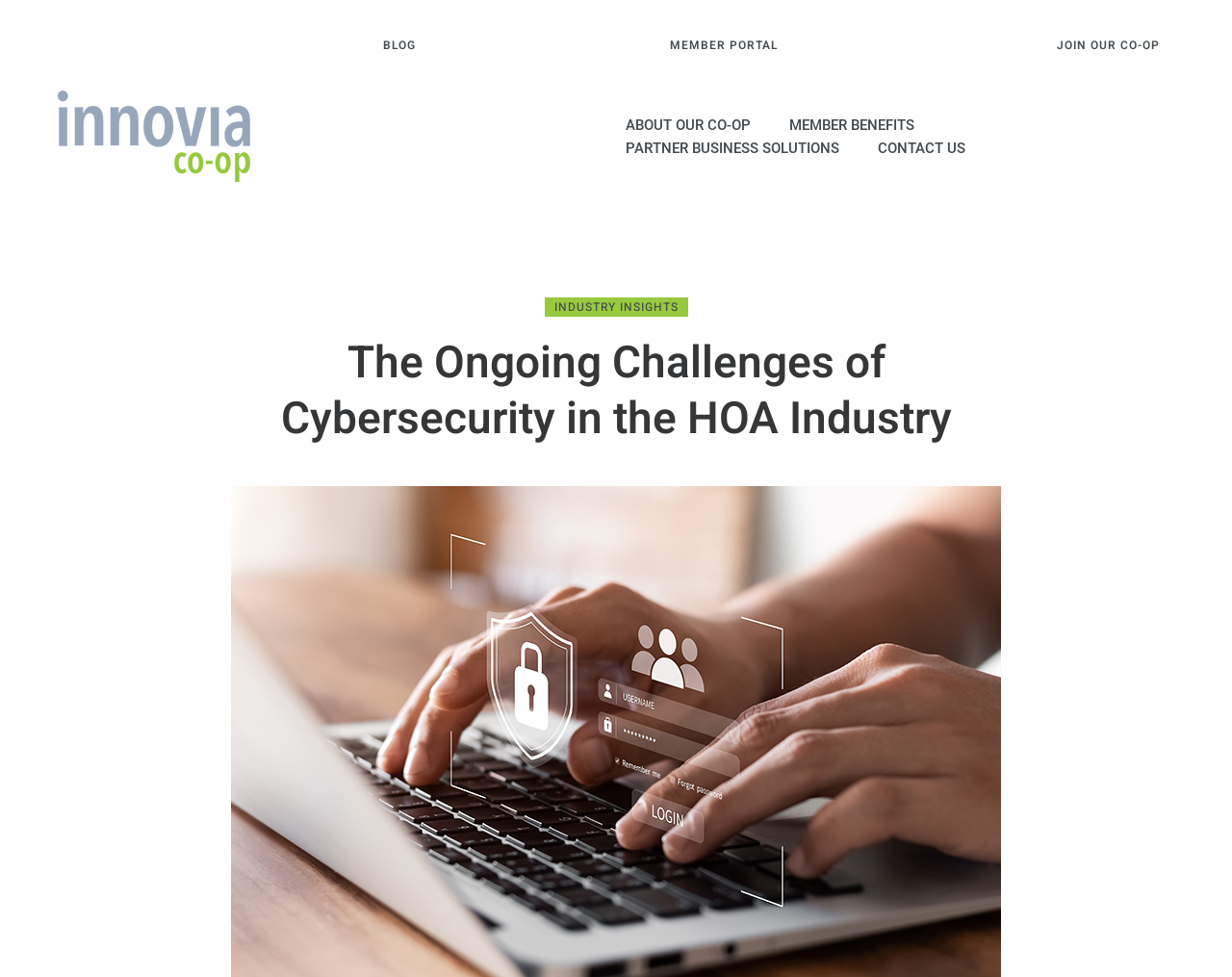Use a single word or phrase to answer the question: What is the topic of the main article?

Cybersecurity in the HOA Industry